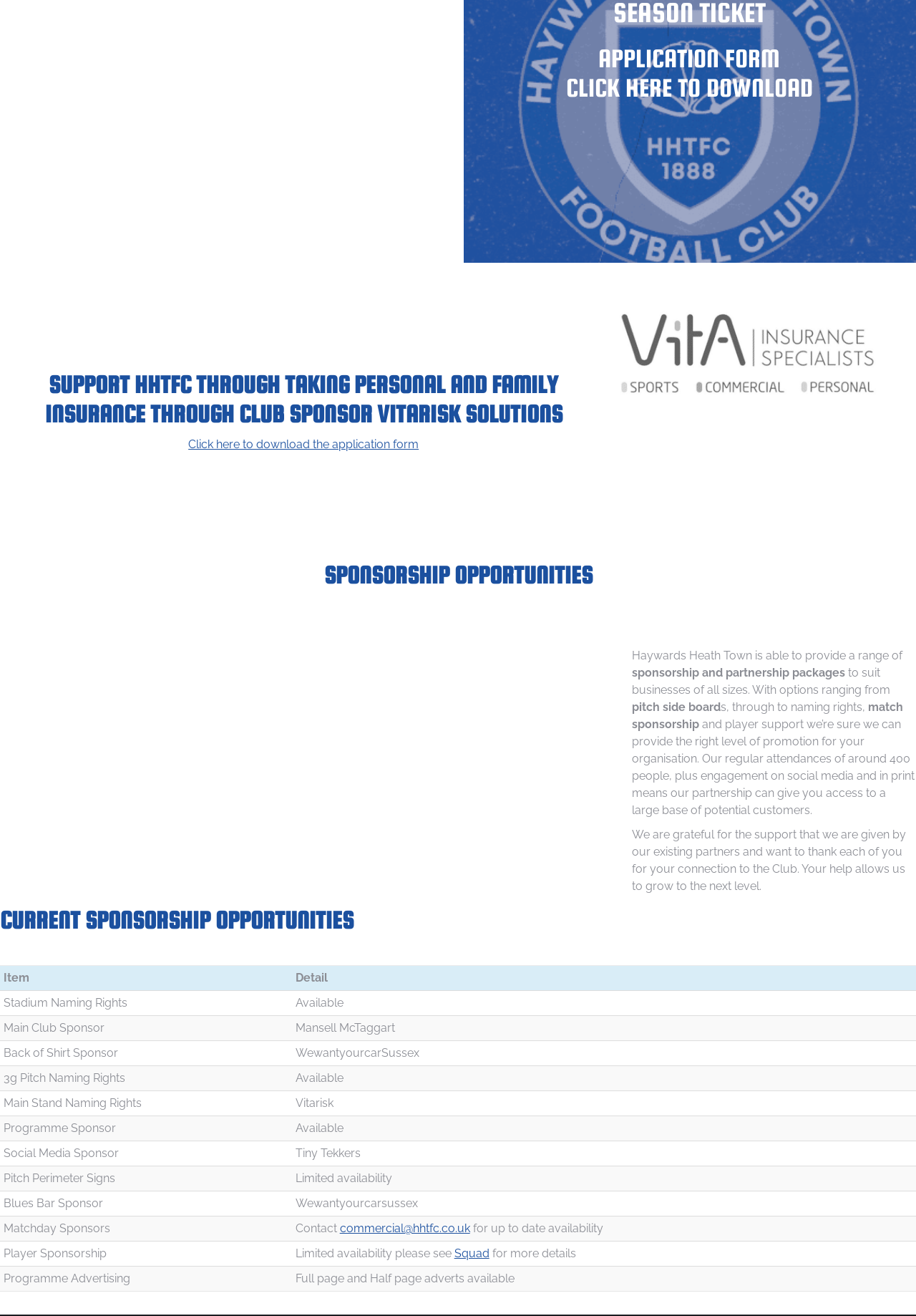Bounding box coordinates are to be given in the format (top-left x, top-left y, bottom-right x, bottom-right y). All values must be floating point numbers between 0 and 1. Provide the bounding box coordinate for the UI element described as: Squad

[0.496, 0.947, 0.534, 0.958]